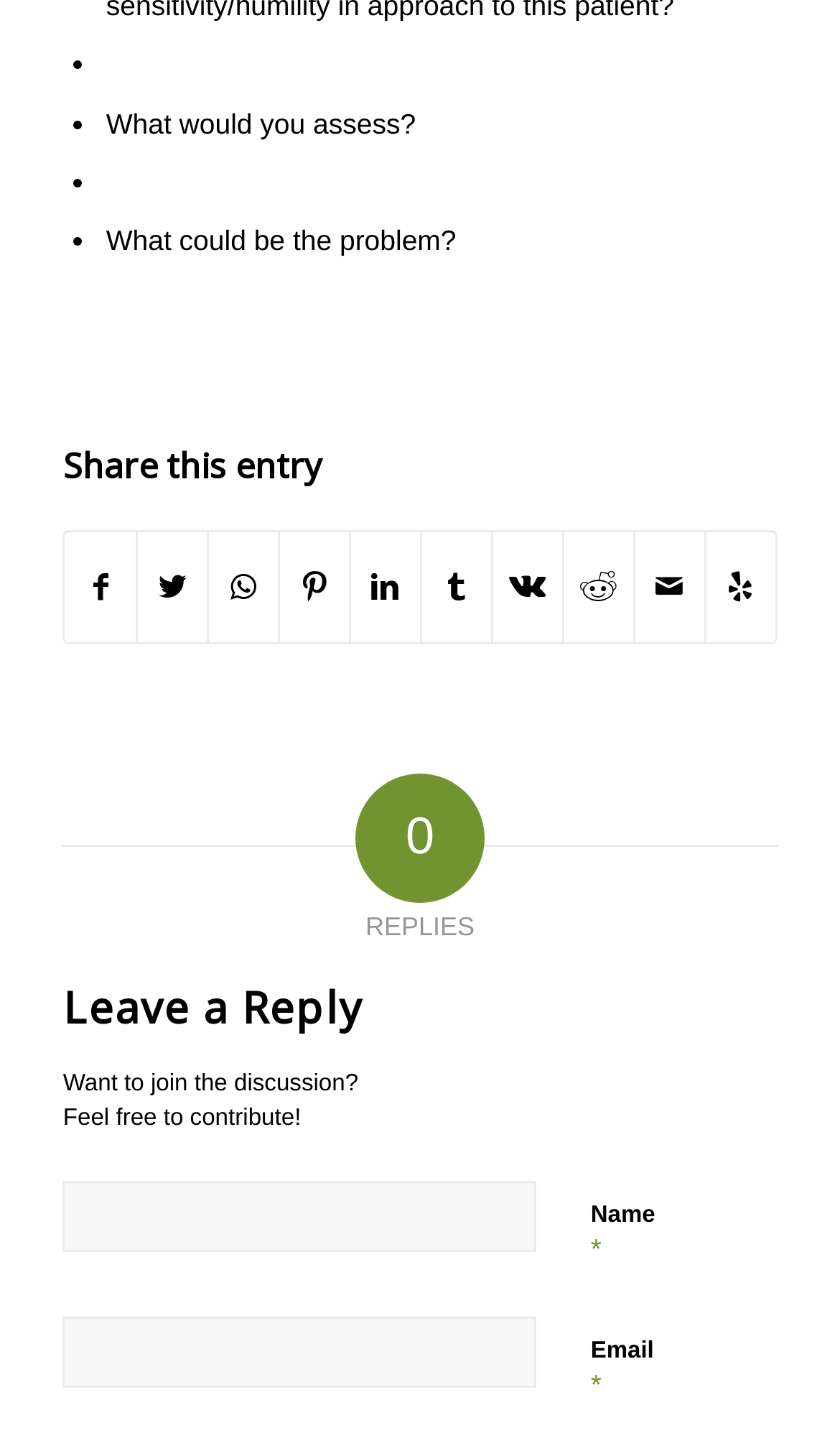Could you provide the bounding box coordinates for the portion of the screen to click to complete this instruction: "Search"?

None